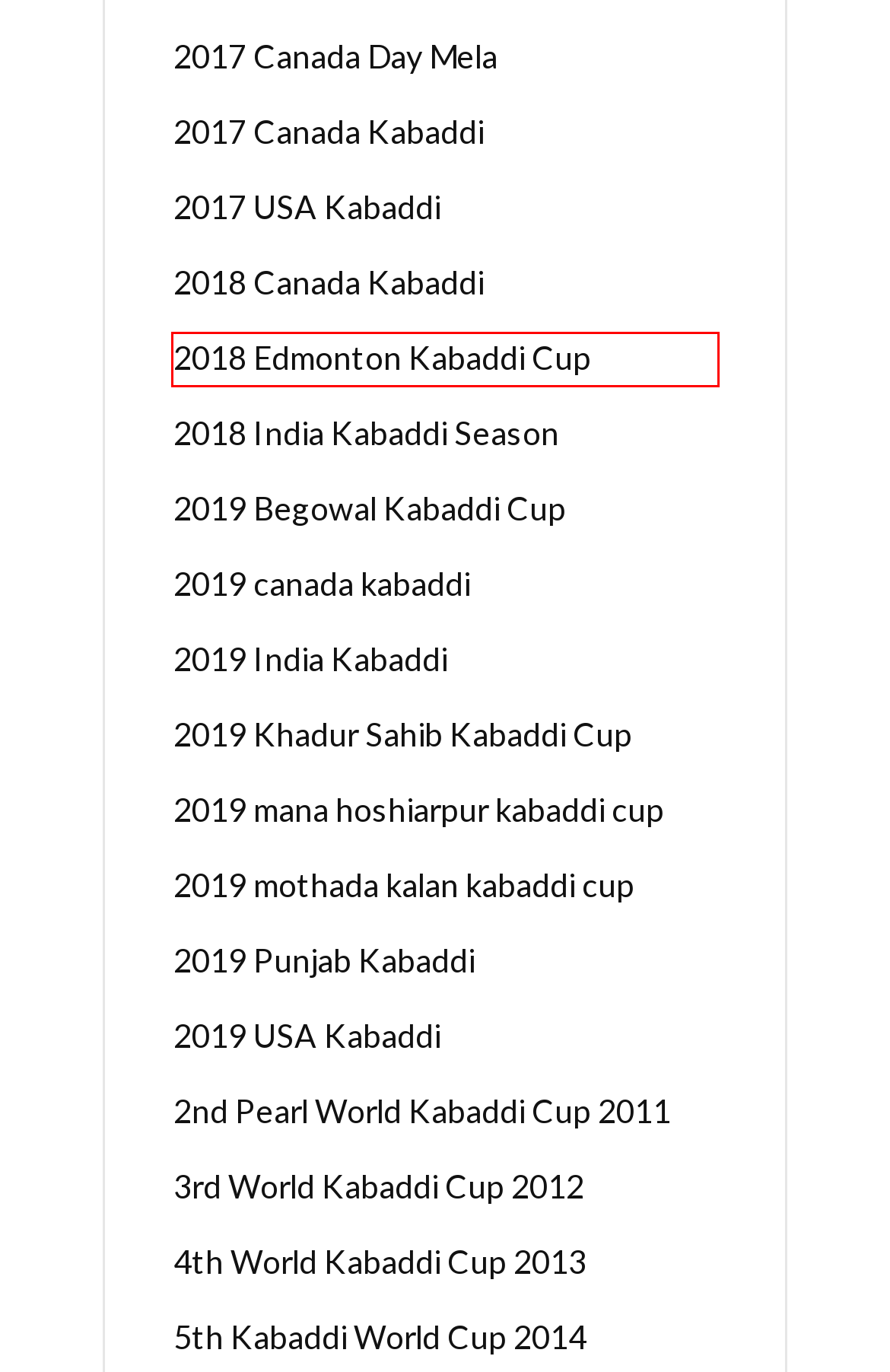You have a screenshot of a webpage with a red rectangle bounding box. Identify the best webpage description that corresponds to the new webpage after clicking the element within the red bounding box. Here are the candidates:
A. 2019 Begowal Kabaddi Cup Archives - Live Kabaddi
B. 2017 USA Kabaddi Archives - Live Kabaddi
C. 2018 Canada Kabaddi Archives - Live Kabaddi
D. 3rd World Kabaddi Cup 2012 Archives - Live Kabaddi
E. 2019 India Kabaddi Archives - Live Kabaddi
F. 2017 Canada Day Mela Archives - Live Kabaddi
G. 2017 Canada Kabaddi Archives - Live Kabaddi
H. 2018 Edmonton Kabaddi Cup Archives - Live Kabaddi

H